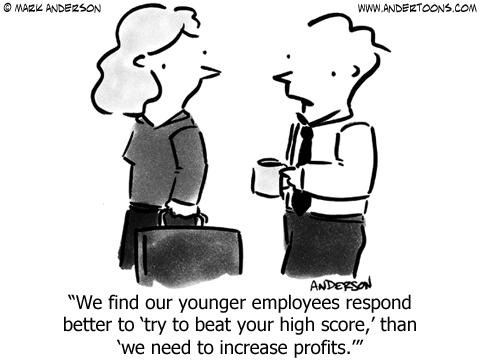Use a single word or phrase to answer the question:
What is the topic of discussion between the two colleagues?

Employee motivation strategies